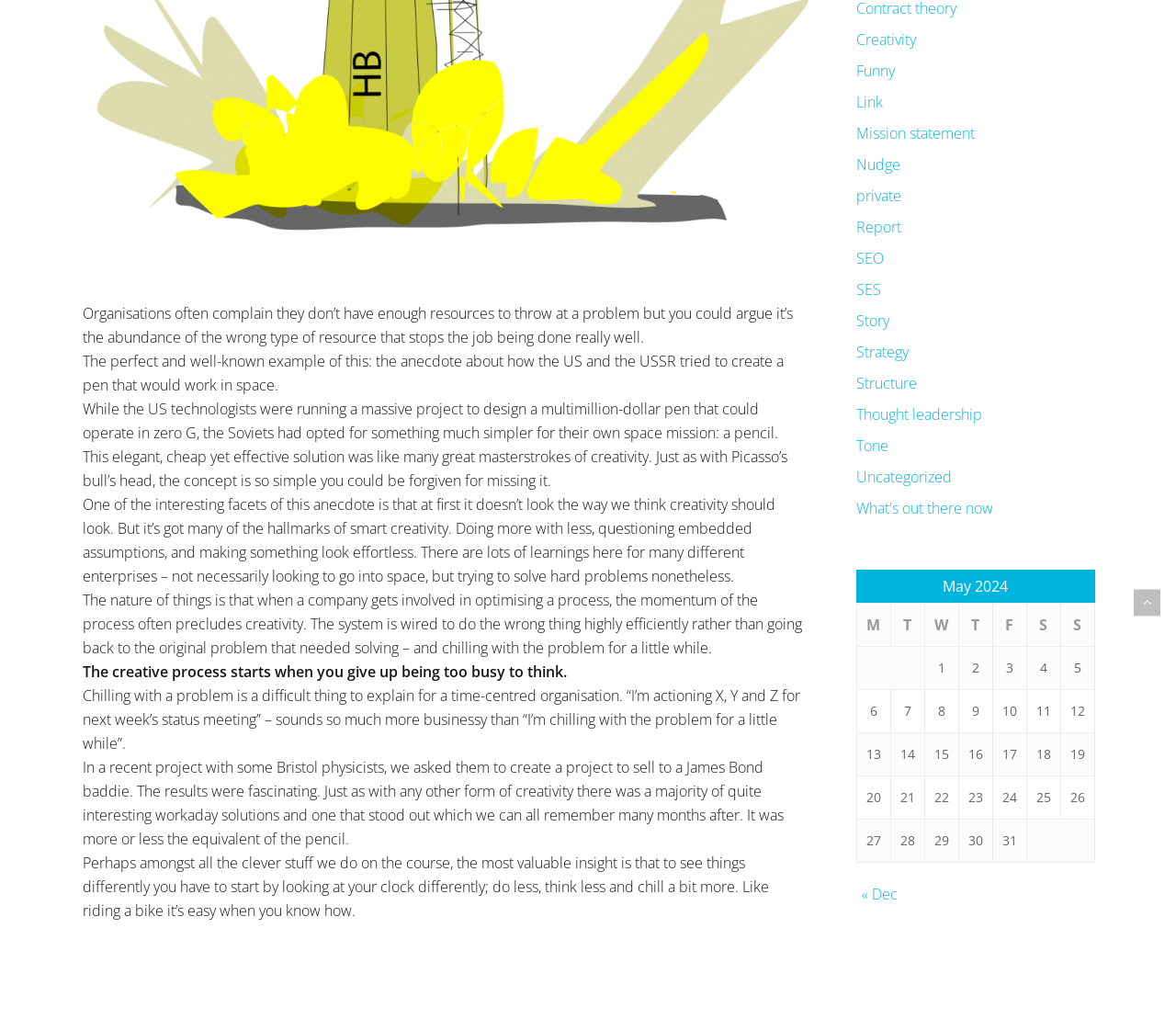Find the bounding box coordinates for the UI element whose description is: "What's out there now". The coordinates should be four float numbers between 0 and 1, in the format [left, top, right, bottom].

[0.728, 0.482, 0.93, 0.505]